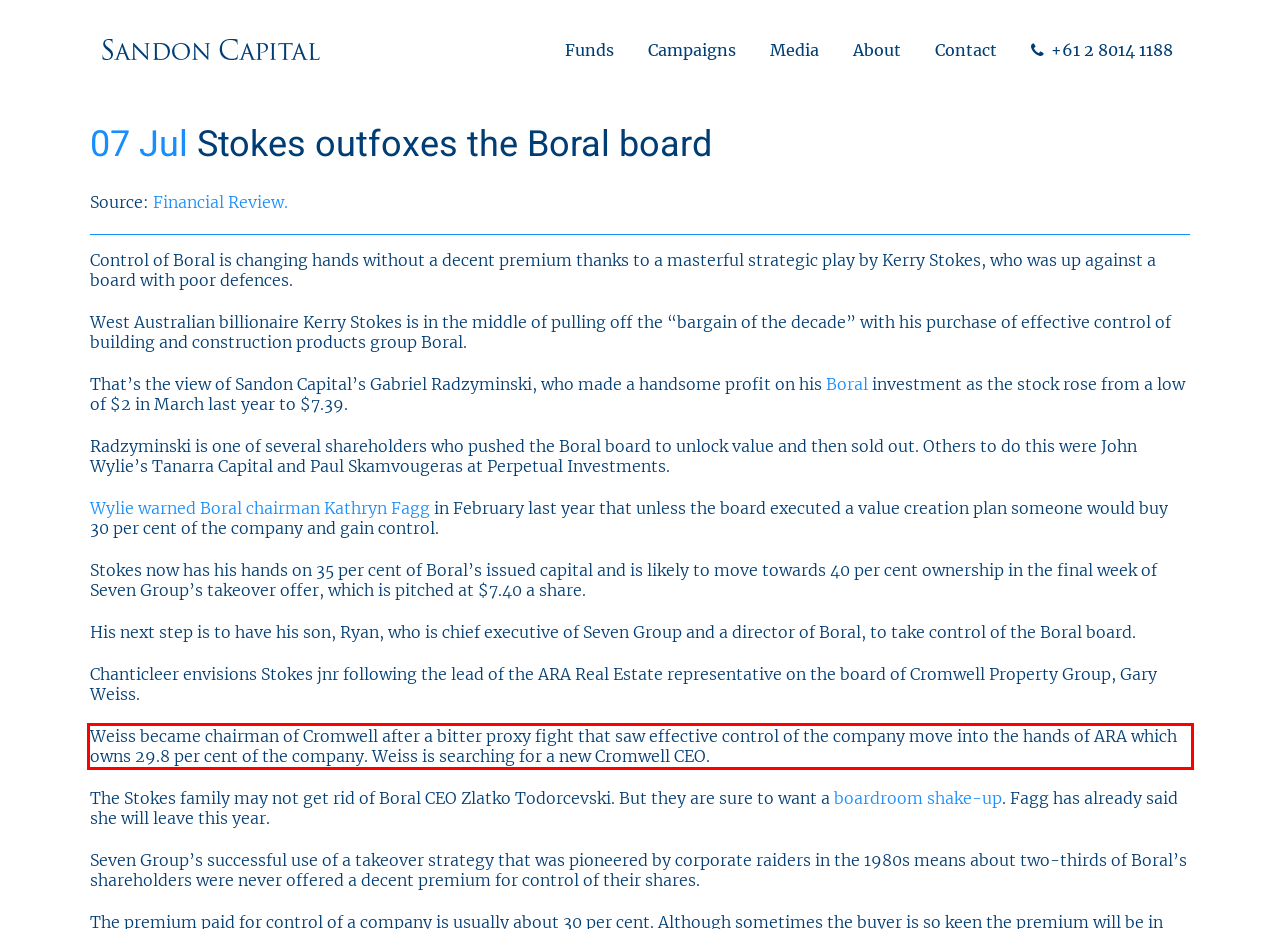You are provided with a webpage screenshot that includes a red rectangle bounding box. Extract the text content from within the bounding box using OCR.

Weiss became chairman of Cromwell after a bitter proxy fight that saw effective control of the company move into the hands of ARA which owns 29.8 per cent of the company. Weiss is searching for a new Cromwell CEO.